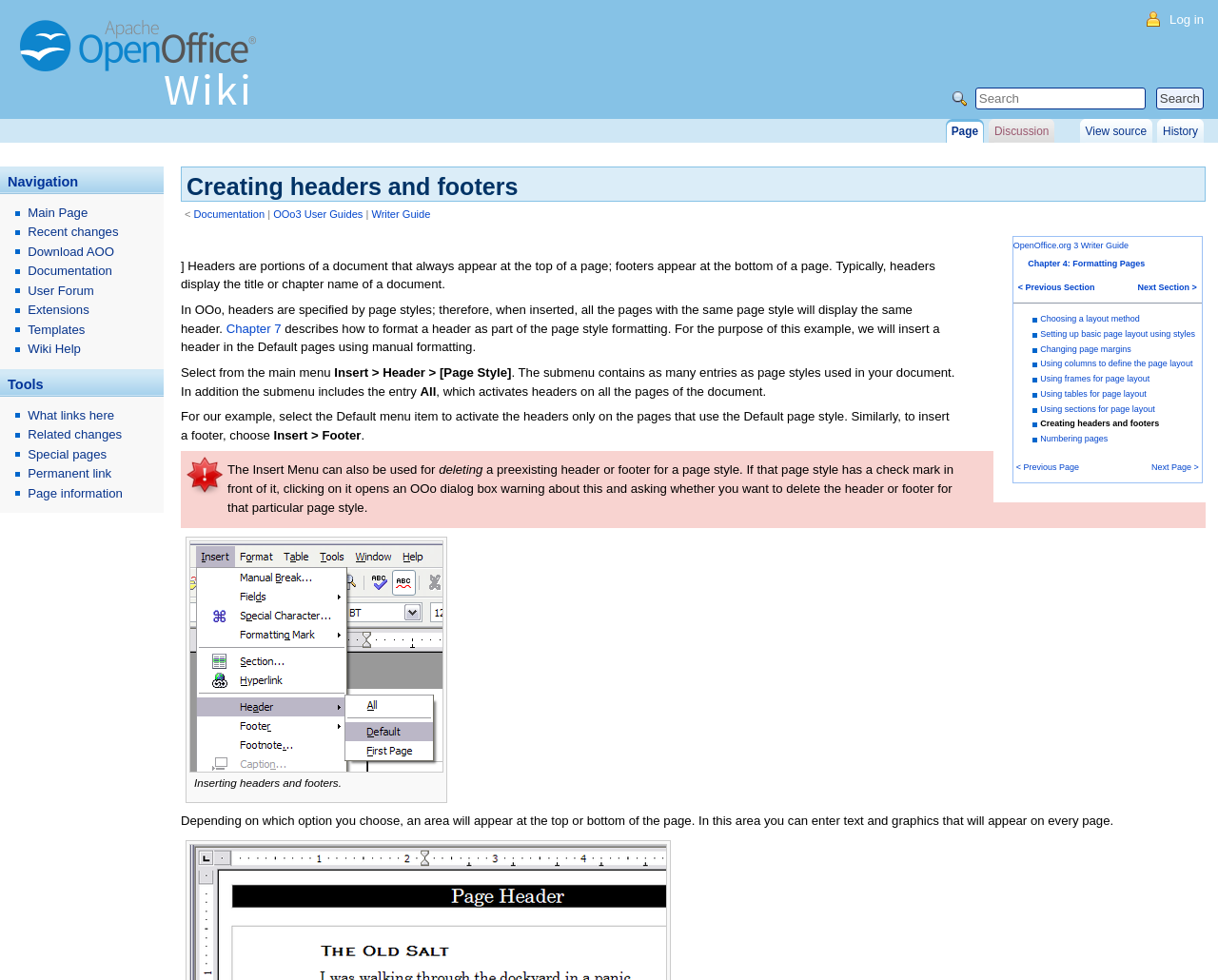What is the function of the 'All' entry in the submenu?
Please provide a single word or phrase as the answer based on the screenshot.

Activates headers on all pages